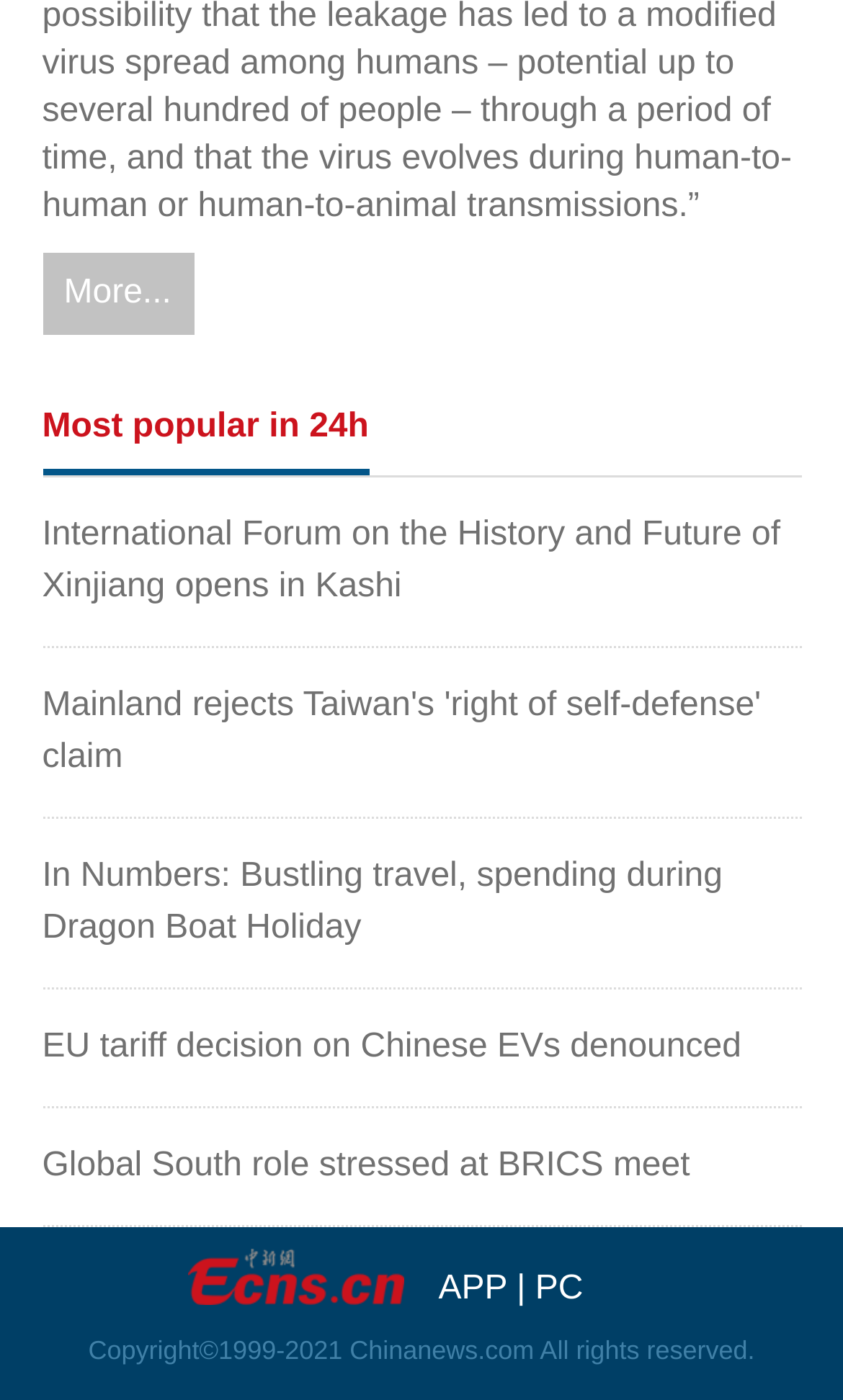Please find the bounding box coordinates for the clickable element needed to perform this instruction: "Read In Numbers: Bustling travel, spending during Dragon Boat Holiday".

[0.05, 0.613, 0.857, 0.676]